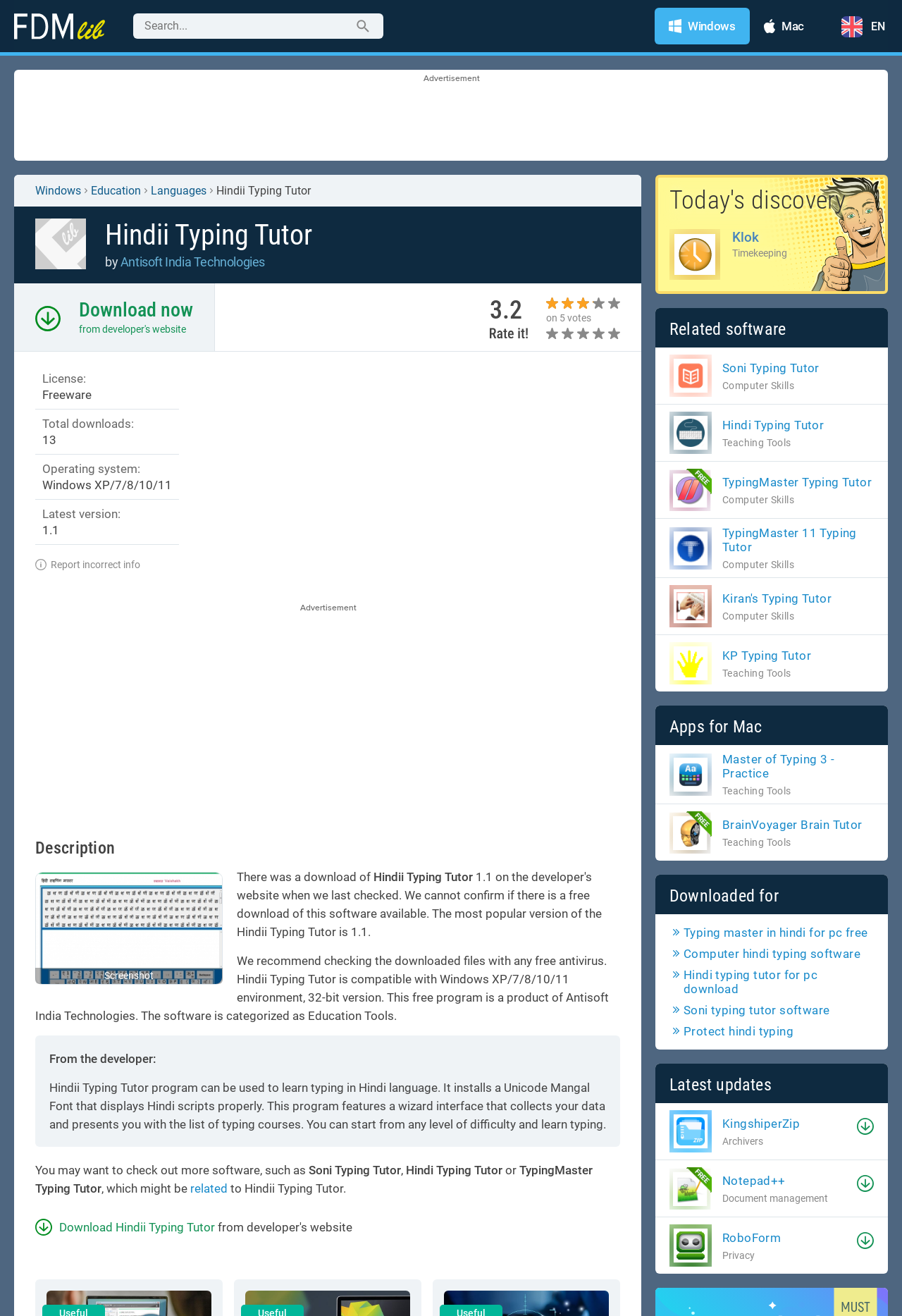Pinpoint the bounding box coordinates of the element to be clicked to execute the instruction: "Learn more about Hindii Typing Tutor".

[0.039, 0.637, 0.688, 0.652]